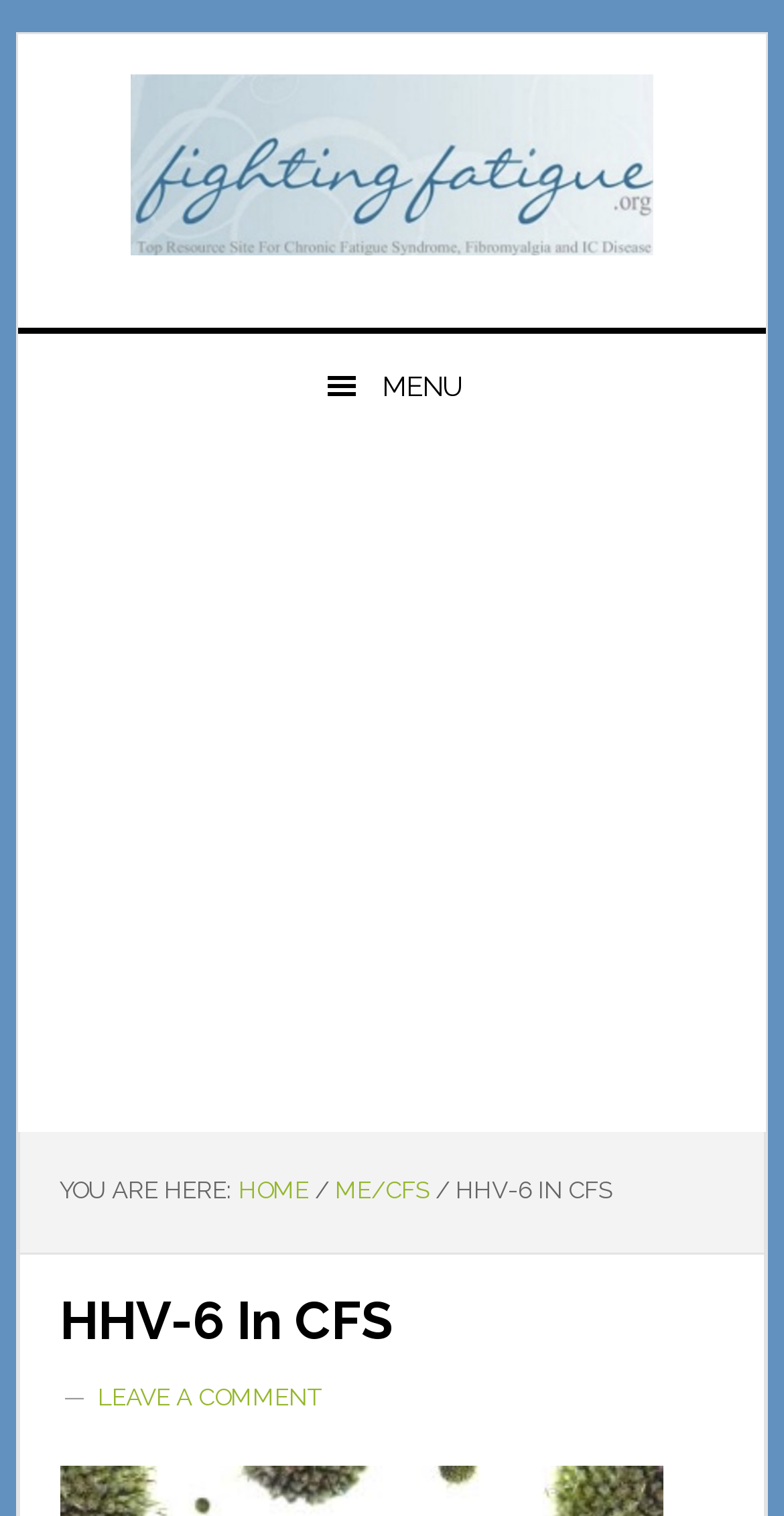Answer briefly with one word or phrase:
What is the text of the first link on the webpage?

Skip to primary navigation